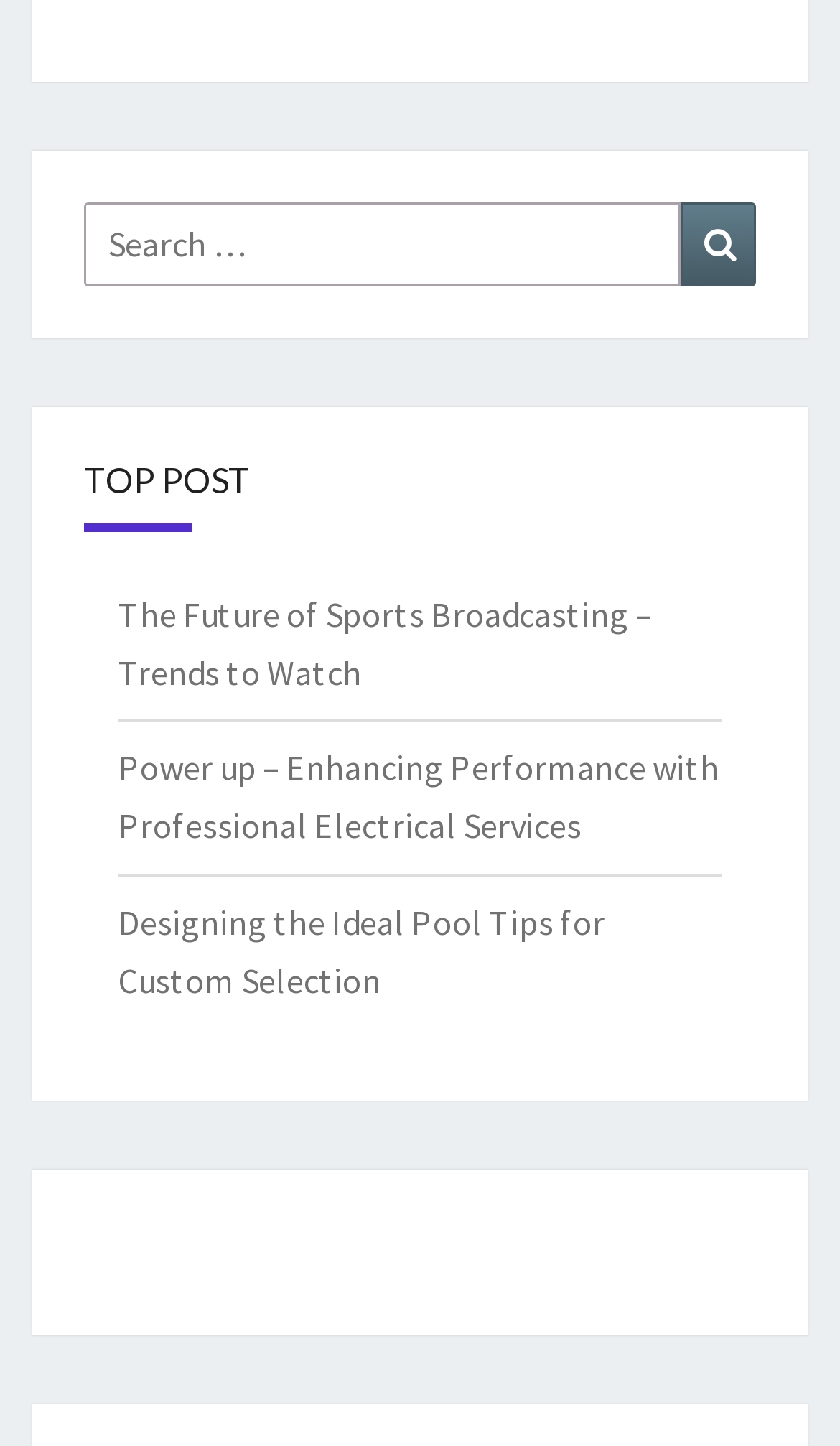What is the category of the top post?
Please give a well-detailed answer to the question.

The top post is categorized as 'TOP POST' as indicated by the heading element on the webpage. This suggests that the post is a featured or highlighted post on the website.